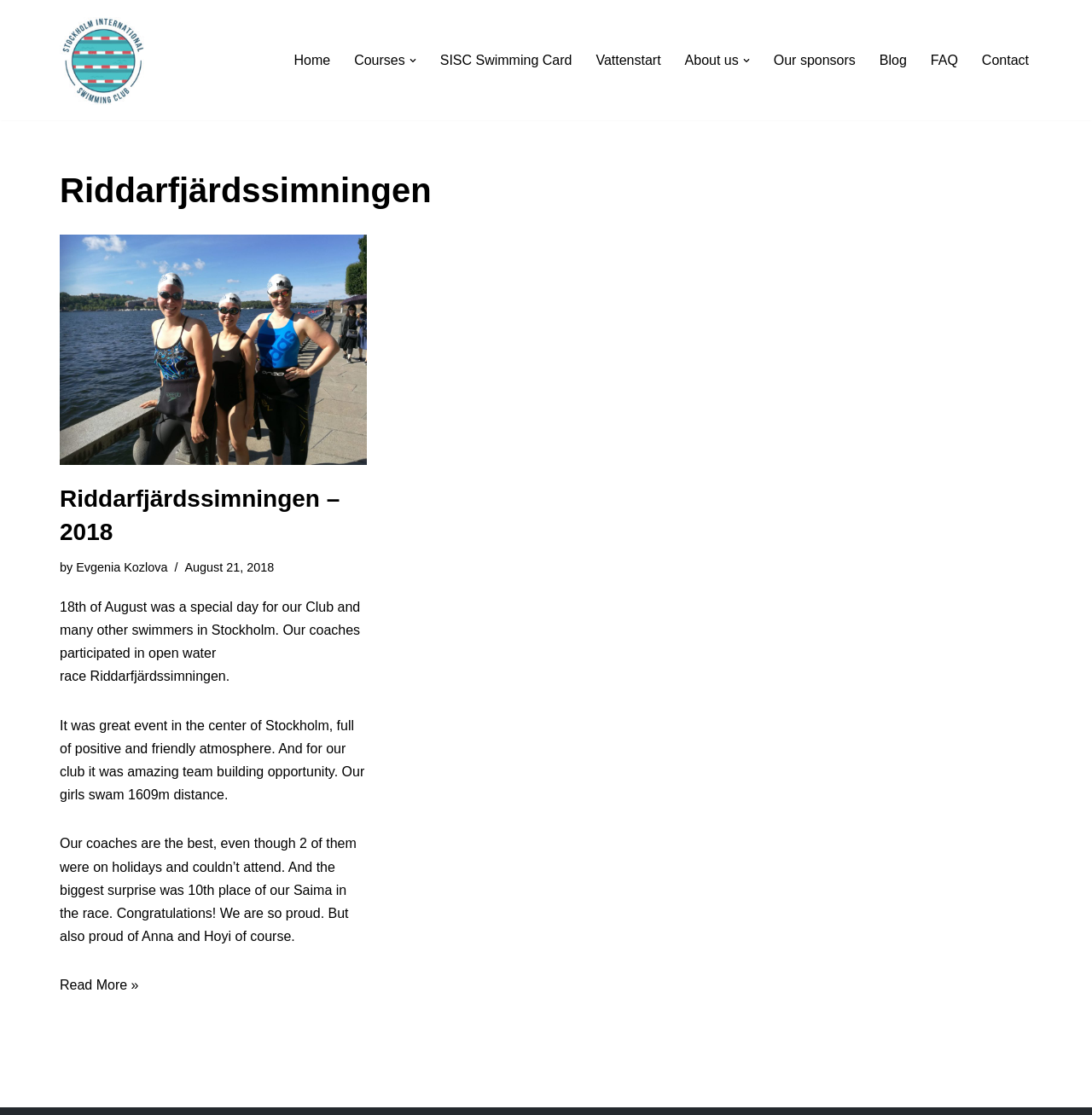Show the bounding box coordinates for the element that needs to be clicked to execute the following instruction: "Check the 'FAQ' section". Provide the coordinates in the form of four float numbers between 0 and 1, i.e., [left, top, right, bottom].

[0.852, 0.044, 0.877, 0.064]